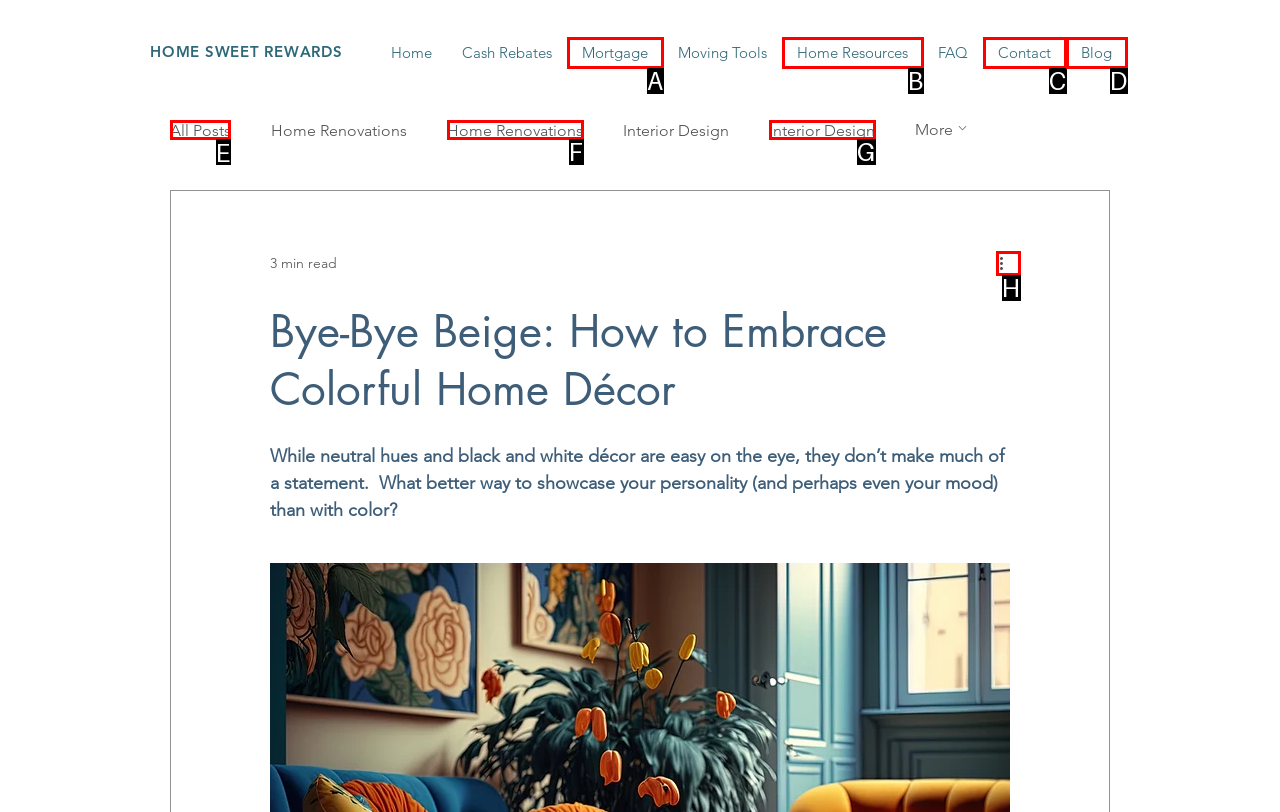Tell me which one HTML element I should click to complete the following task: View 'All Posts'
Answer with the option's letter from the given choices directly.

E